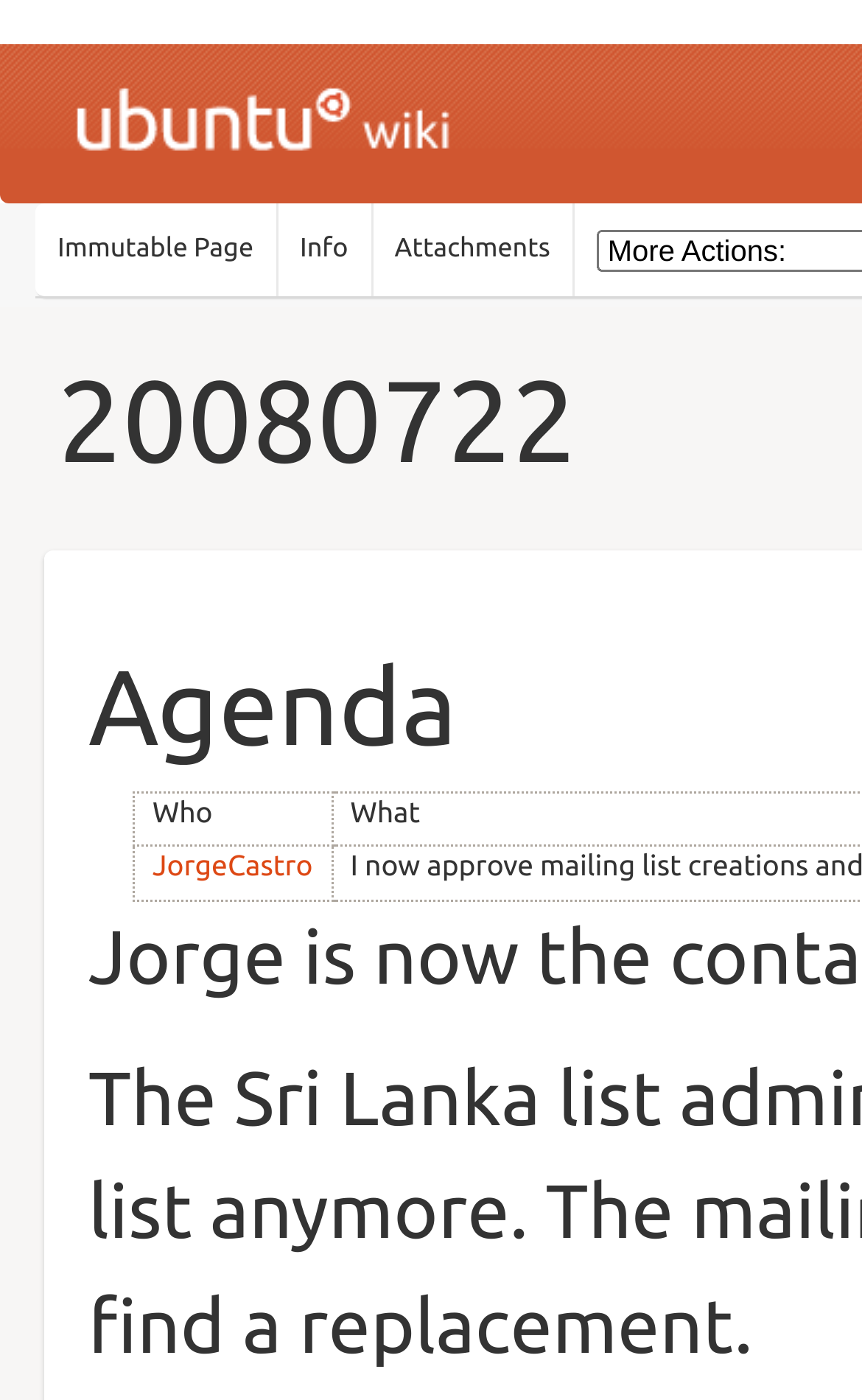Explain in detail what is displayed on the webpage.

The webpage is titled "LoCoCouncilAgenda/20080722 - Ubuntu Wiki" and appears to be a wiki page. At the top, there is a heading that reads "Ubuntu Wiki" with a link to the same title. Below the heading, there is a static text "Immutable Page" followed by two links, "Info" and "Attachments", positioned side by side.

Further down, there is a link "20080722" which is likely a date or a specific agenda item. Below this link, there is a grid with two cells. The first cell is labeled "Who" and the second cell contains the text "JorgeCastro", which is also a link. The grid cells are positioned next to each other, with the "Who" cell on the left and the "JorgeCastro" cell on the right.